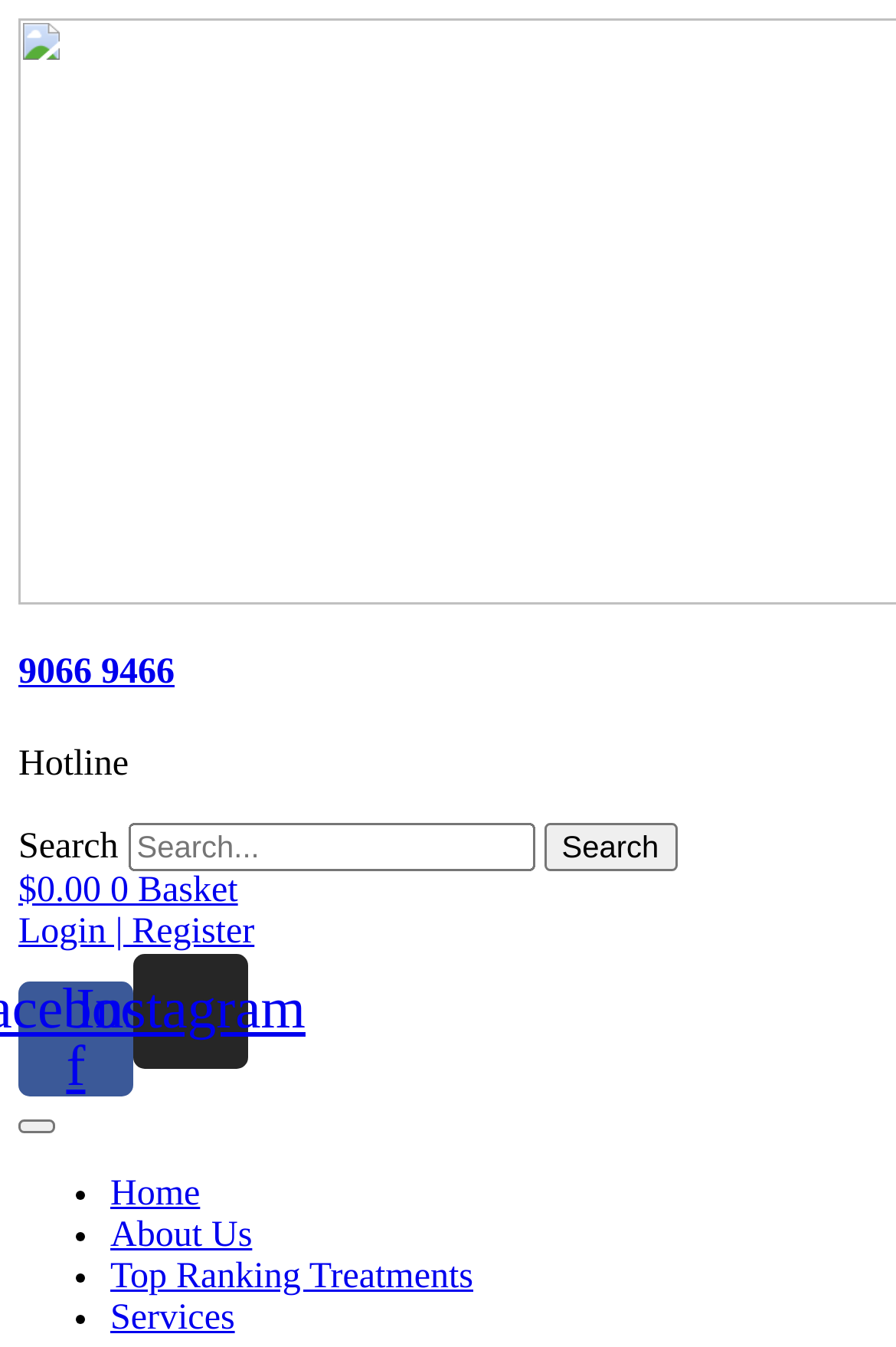Locate the bounding box coordinates of the clickable part needed for the task: "View basket".

[0.021, 0.646, 0.266, 0.675]